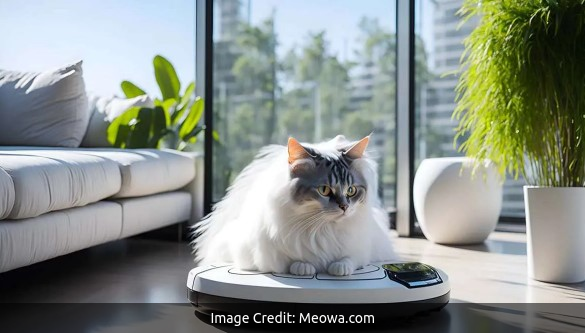What is the purpose of the image according to the credited website?
Using the information from the image, give a concise answer in one word or a short phrase.

Solutions for pet owners